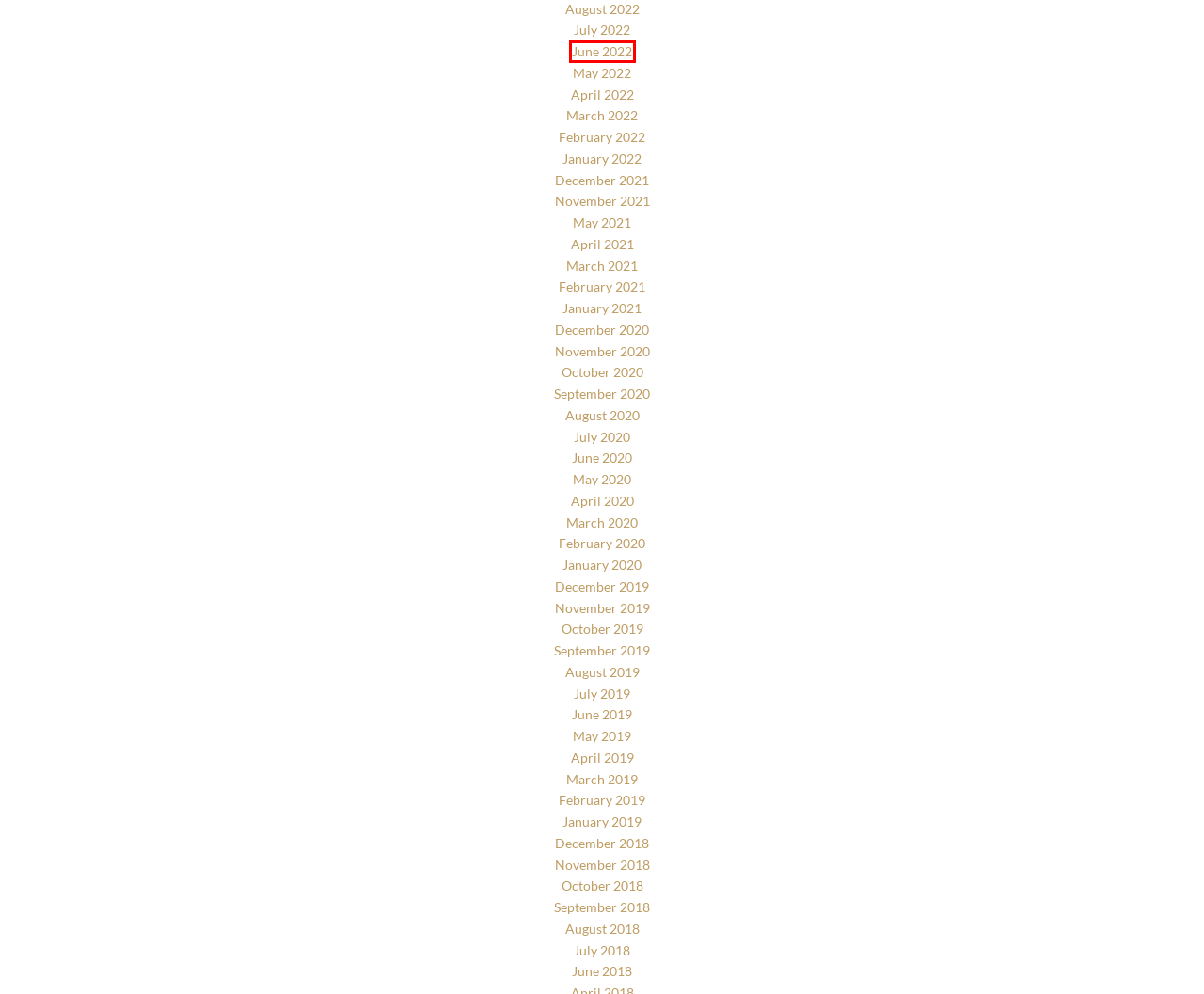Given a screenshot of a webpage with a red bounding box highlighting a UI element, choose the description that best corresponds to the new webpage after clicking the element within the red bounding box. Here are your options:
A. November 2018 – MindTales
B. March 2019 – MindTales
C. June 2018 – MindTales
D. July 2022 – MindTales
E. October 2020 – MindTales
F. June 2022 – MindTales
G. May 2020 – MindTales
H. February 2020 – MindTales

F